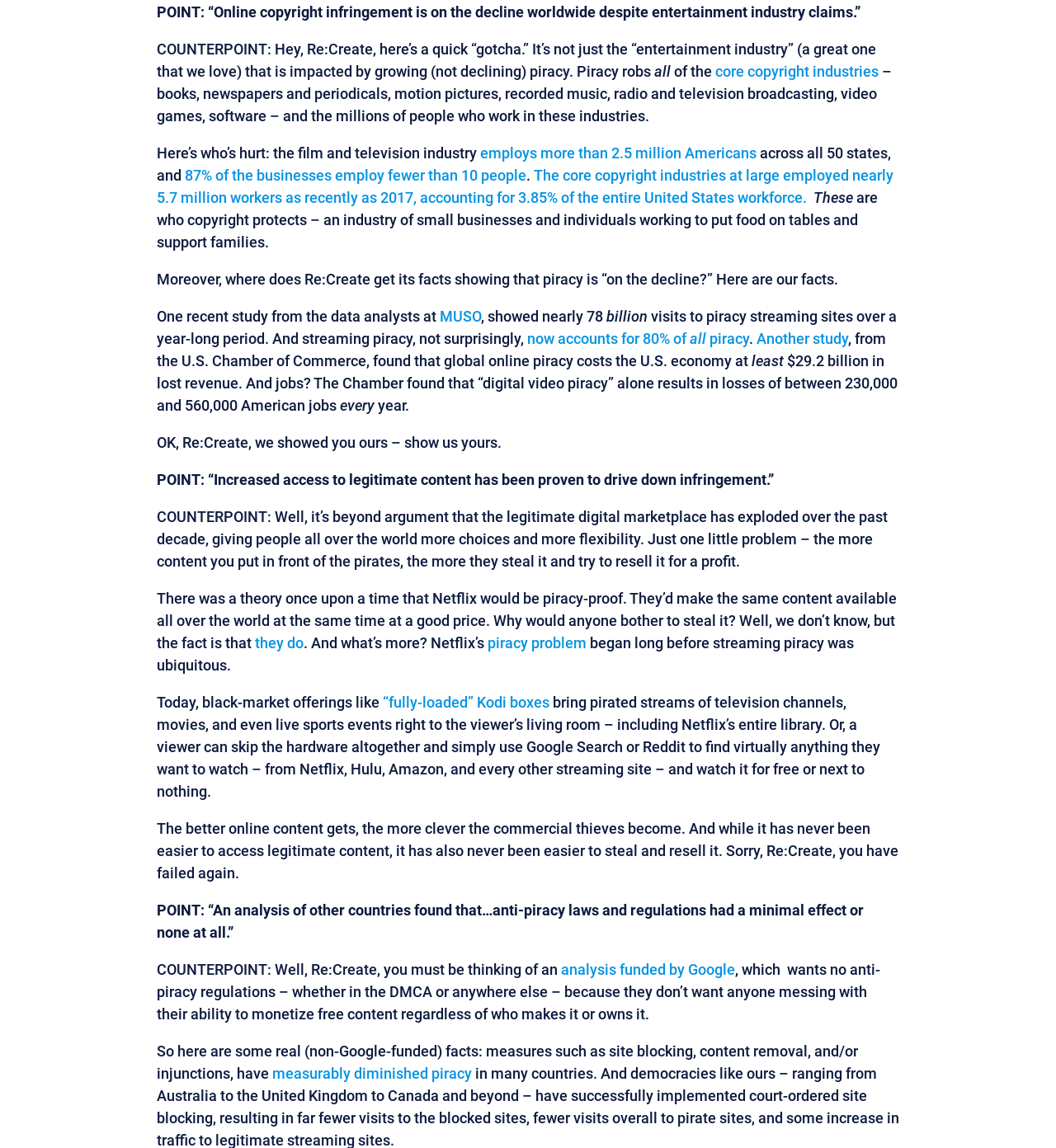Show the bounding box coordinates of the region that should be clicked to follow the instruction: "Click the link 'core copyright industries'."

[0.677, 0.055, 0.832, 0.07]